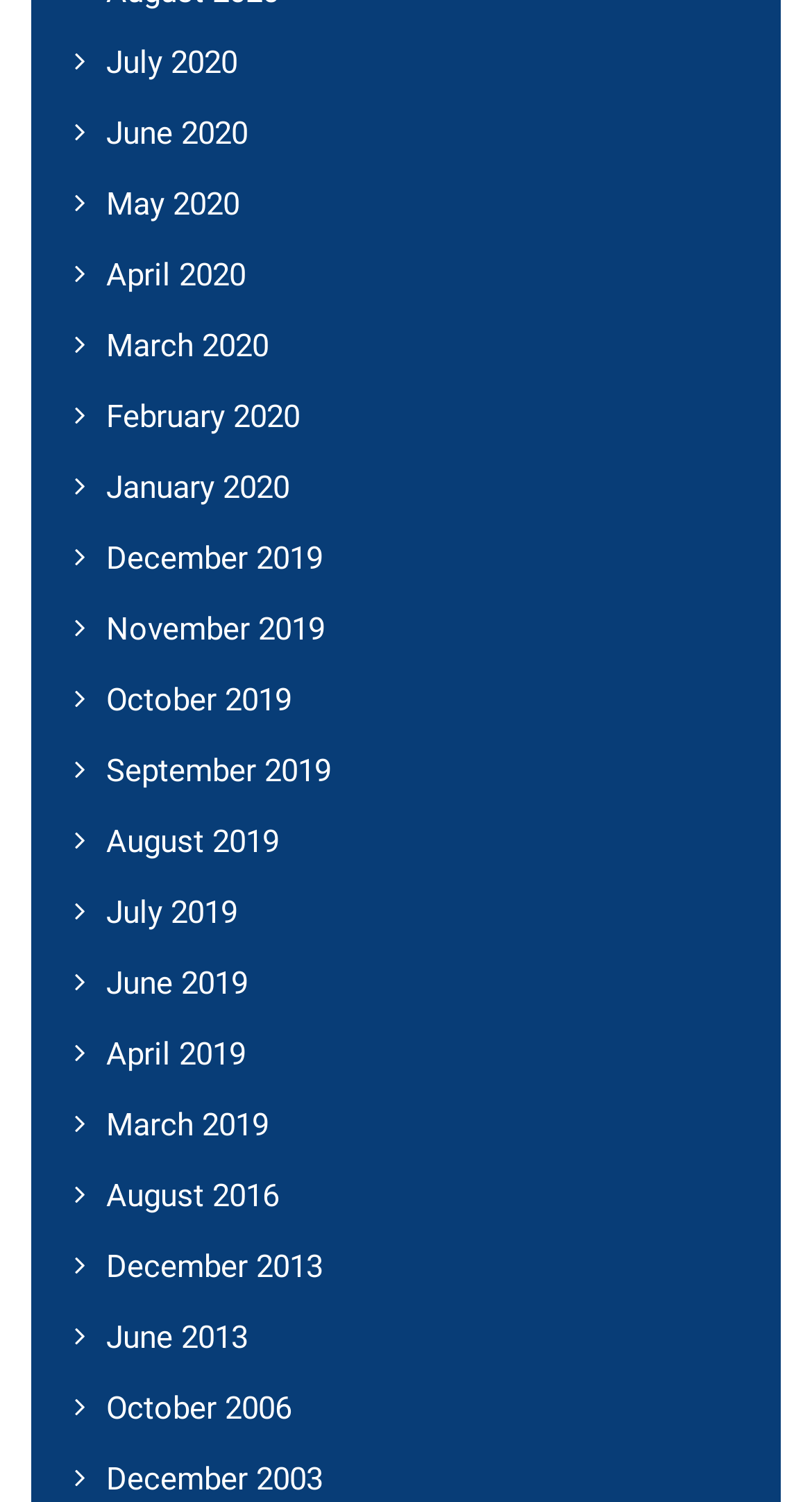Please identify the bounding box coordinates of where to click in order to follow the instruction: "view December 2003".

[0.118, 0.973, 0.397, 0.998]